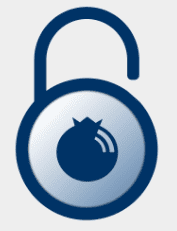Consider the image and give a detailed and elaborate answer to the question: 
What is the shape of the Blubrry Podcasting logo?

The logo of Blubrry Podcasting is designed to resemble a round blueberry, which implies that the shape of the logo is round.